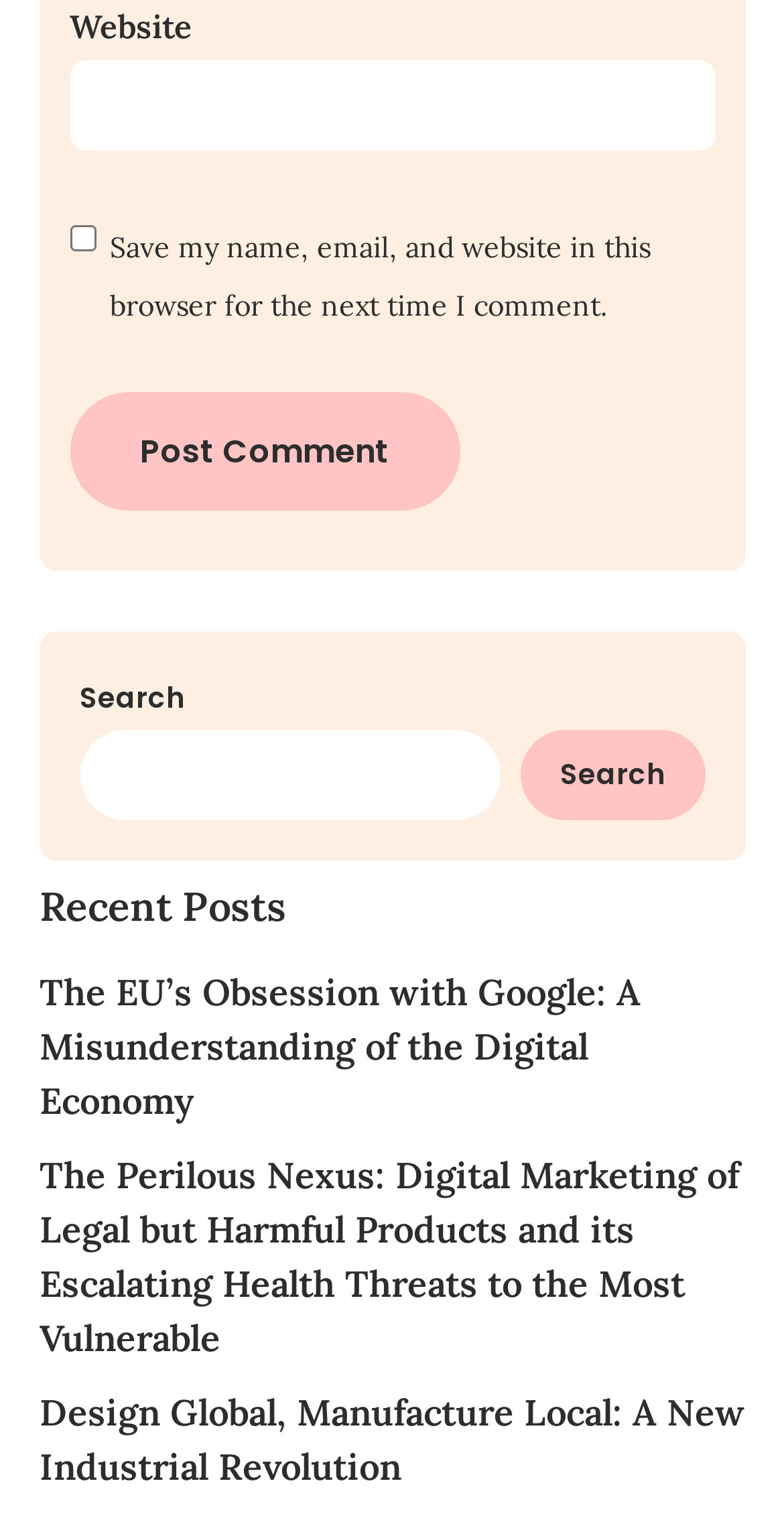What can be entered in the textbox at the top?
Provide a concise answer using a single word or phrase based on the image.

Website